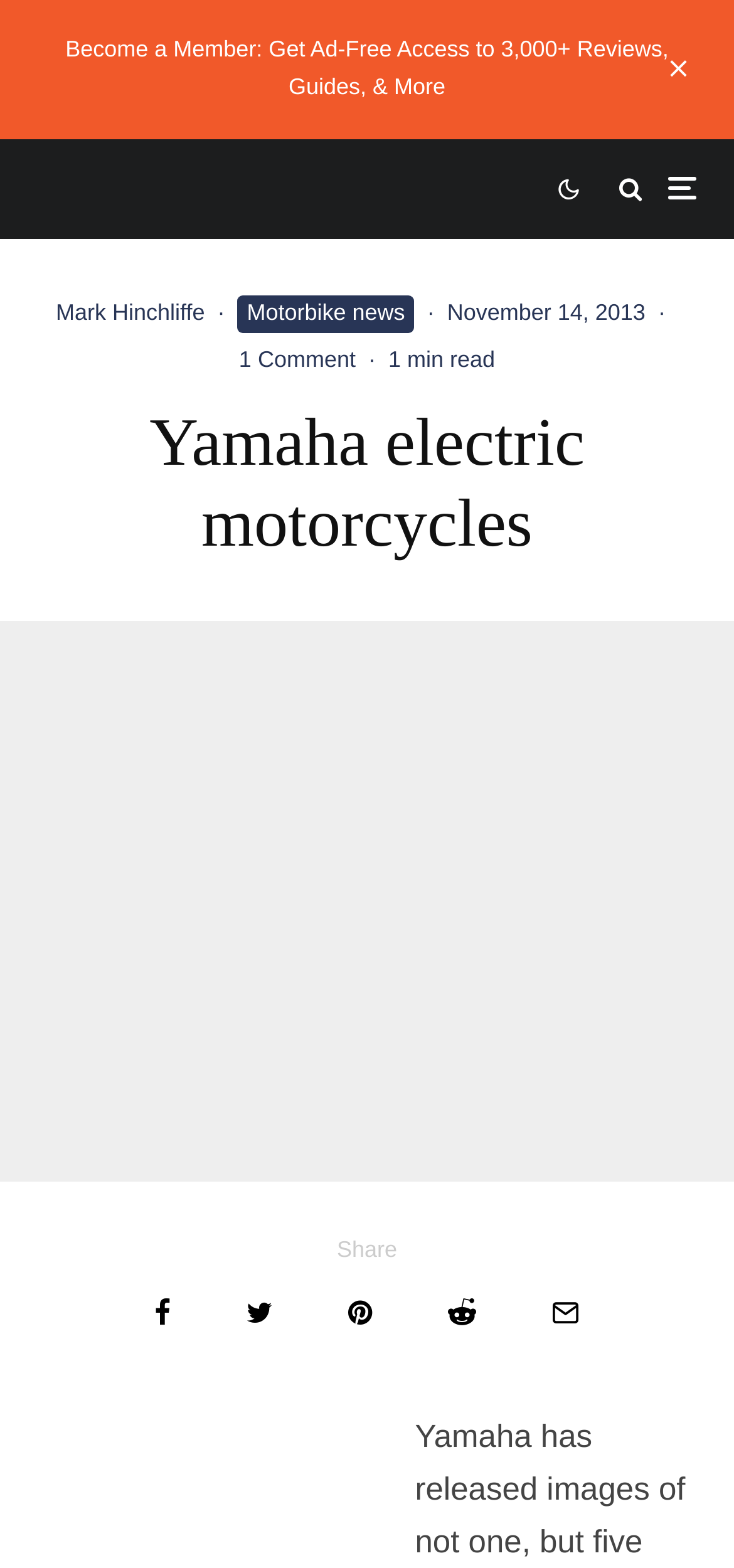Based on the image, please respond to the question with as much detail as possible:
How many comments does the article have?

I found the number of comments by looking at the link element with the text '1 Comment' which is located near the article title.